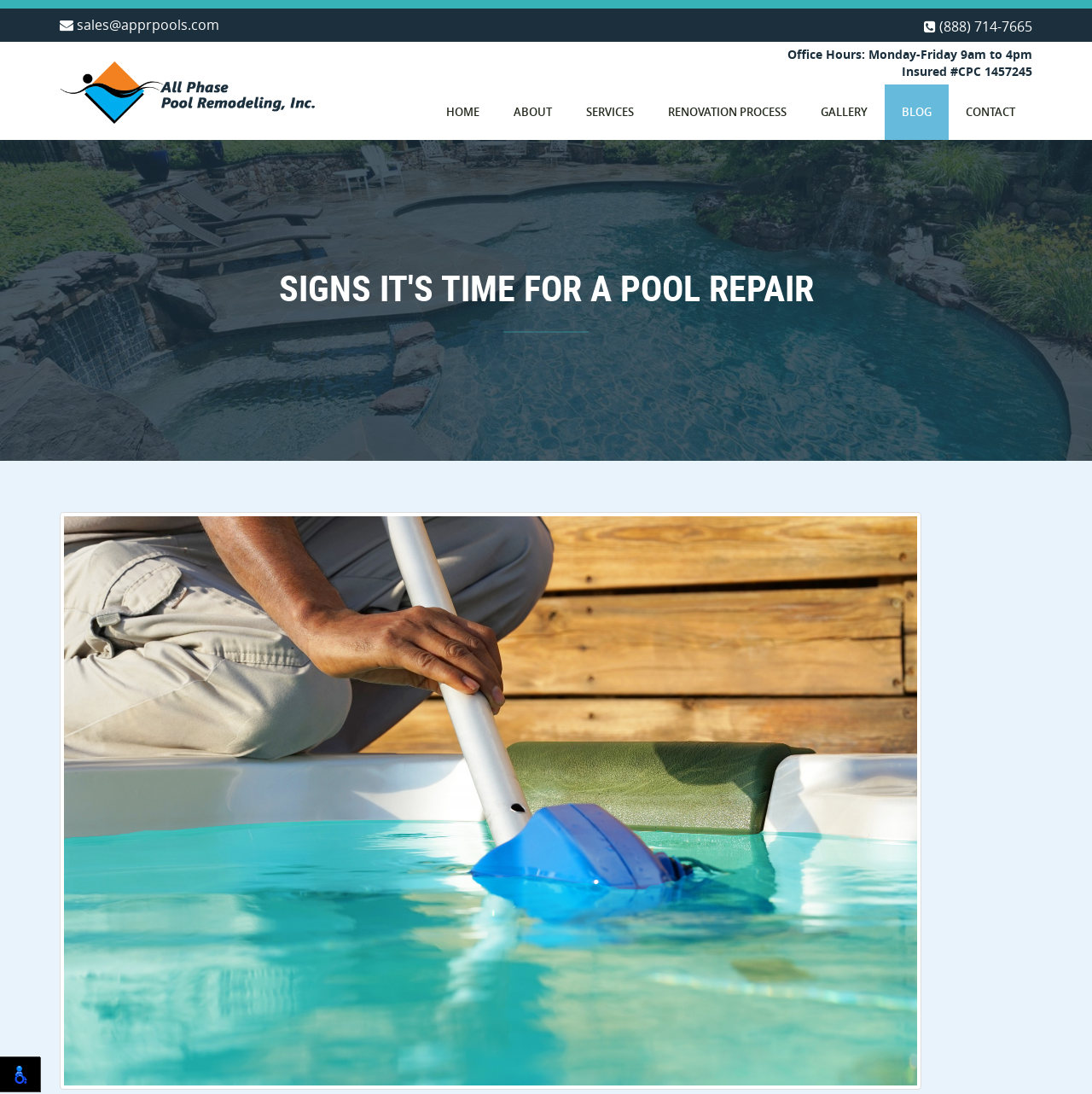Extract the main heading from the webpage content.

SIGNS IT'S TIME FOR A POOL REPAIR